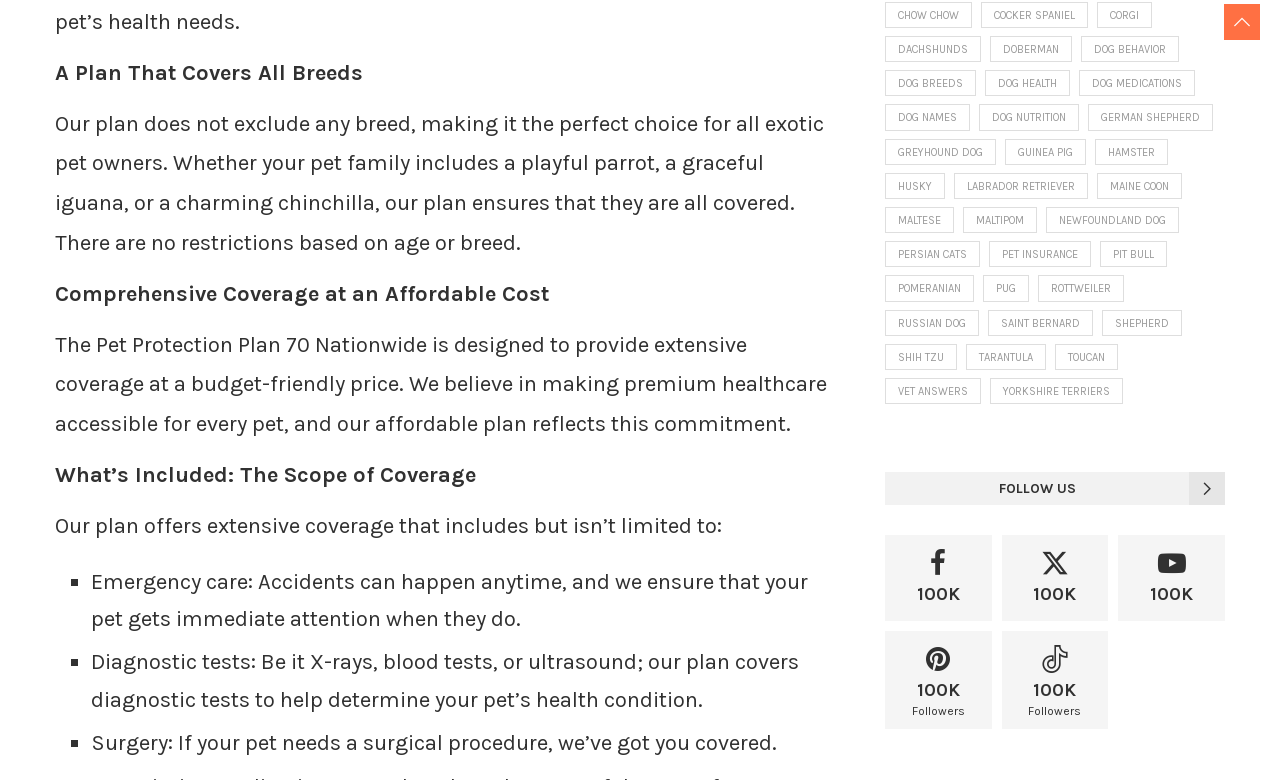Provide the bounding box coordinates of the HTML element this sentence describes: "Dog Health".

[0.77, 0.09, 0.836, 0.124]